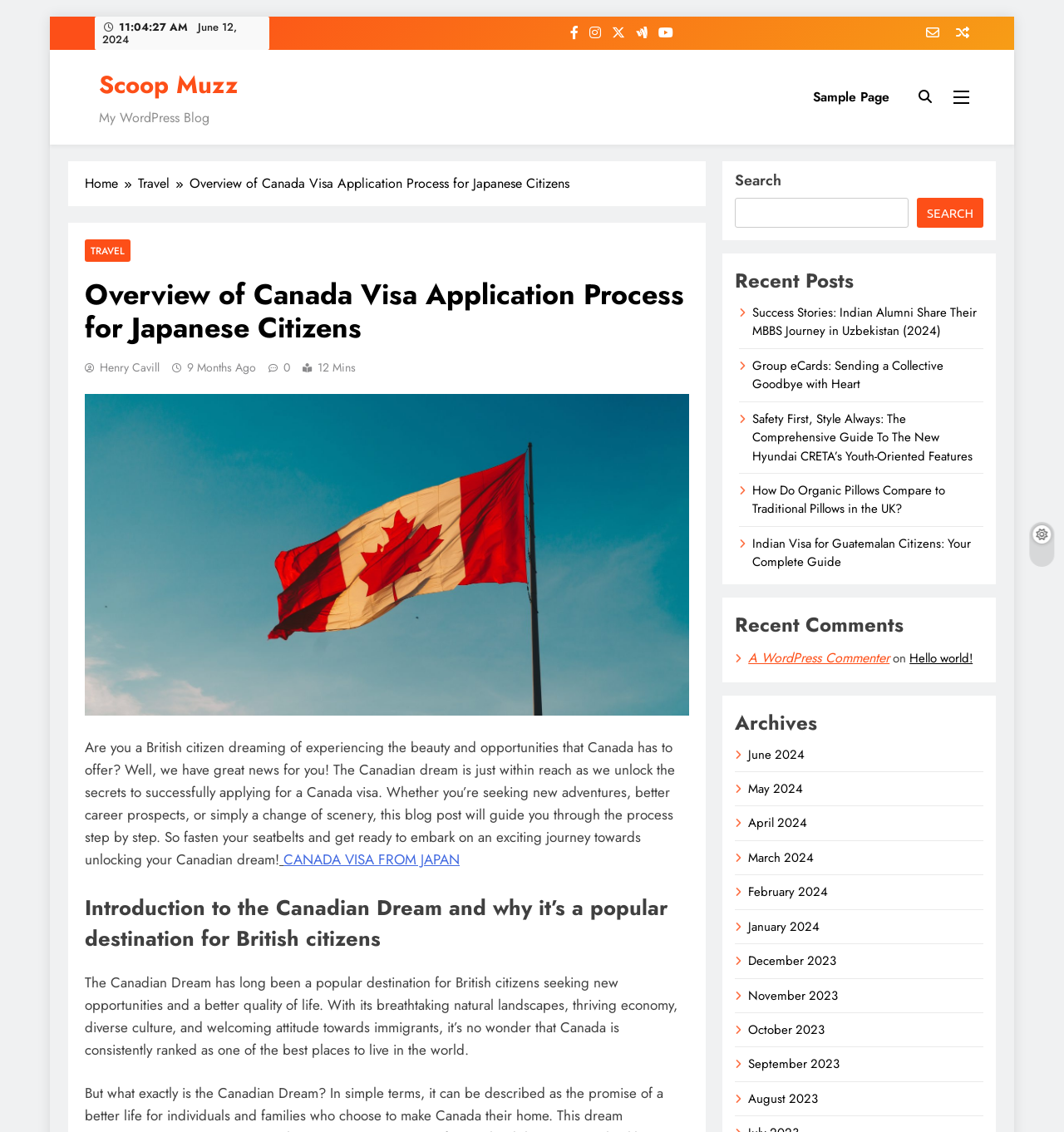What is the current date?
Refer to the image and give a detailed answer to the question.

I found the current date by looking at the top of the webpage, where it says 'June 12, 2024'.